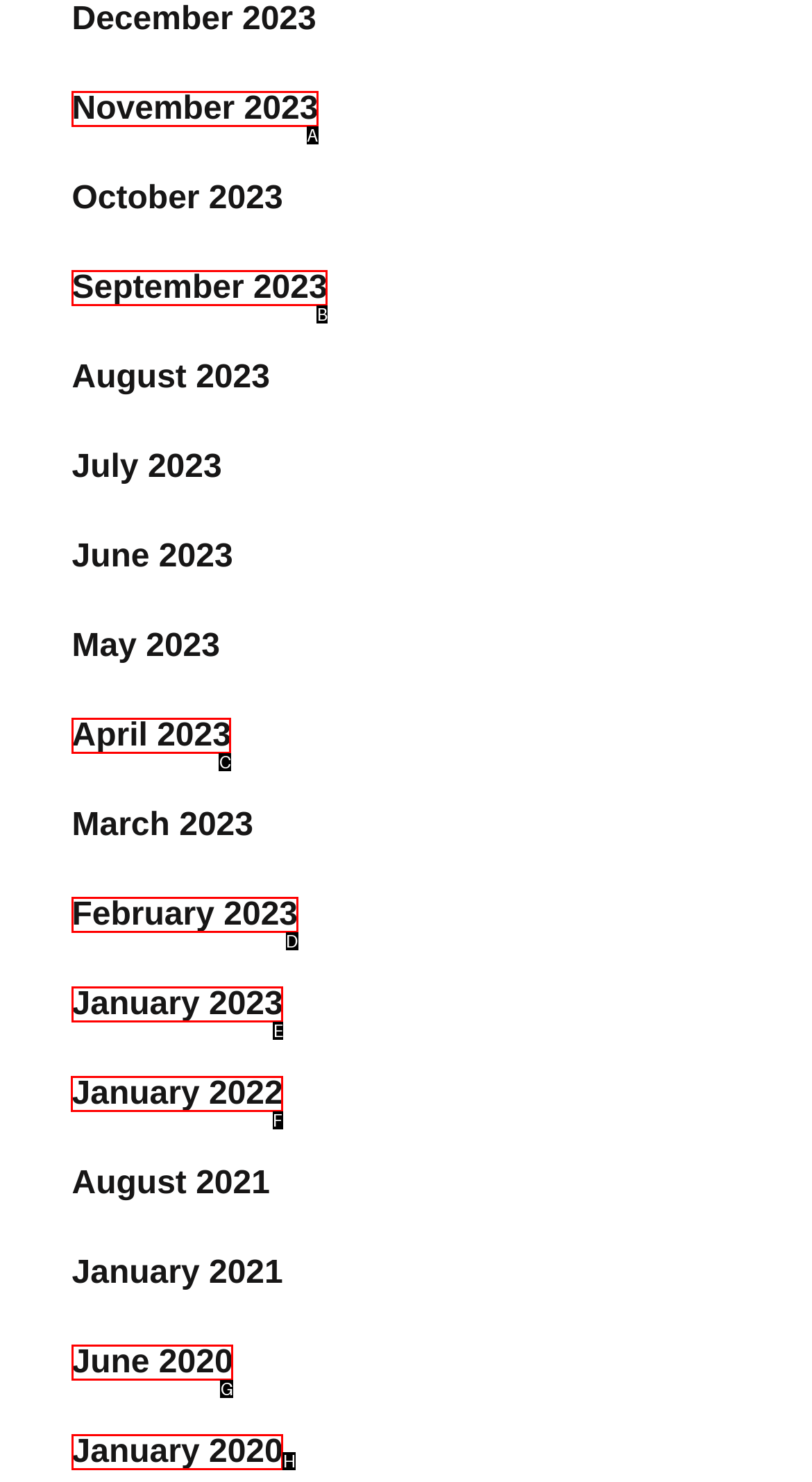Determine which element should be clicked for this task: View January 2022
Answer with the letter of the selected option.

F